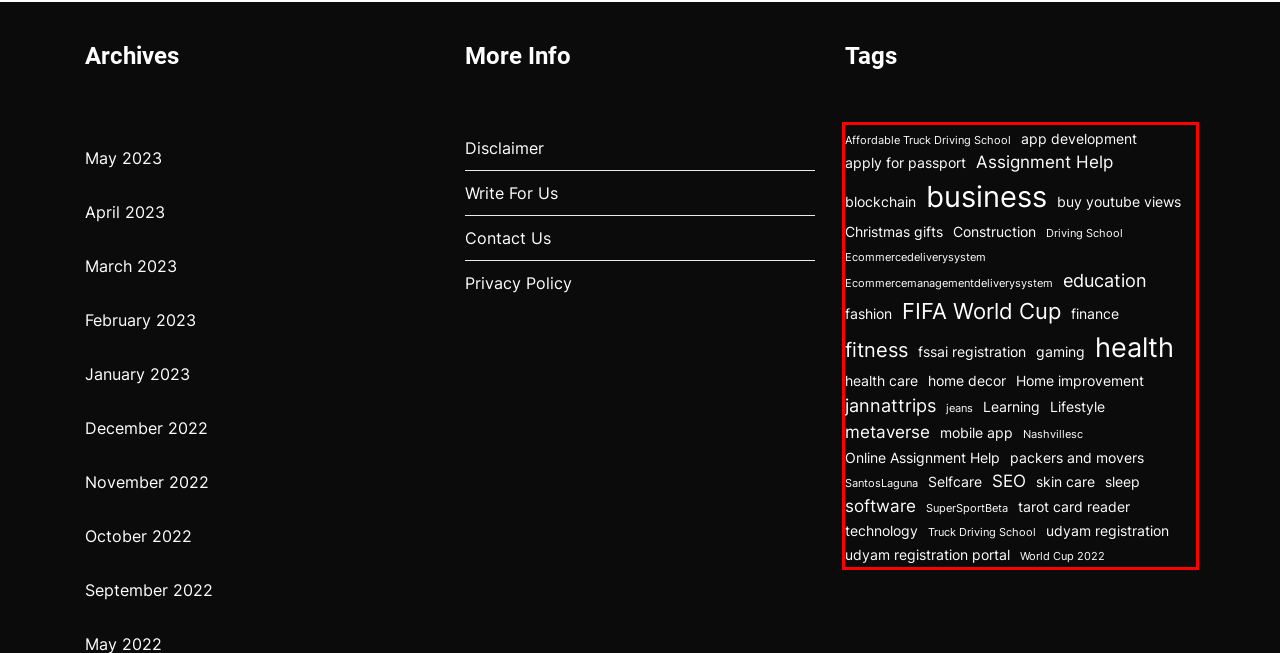Review the screenshot of the webpage and recognize the text inside the red rectangle bounding box. Provide the extracted text content.

Affordable Truck Driving School app development apply for passport Assignment Help blockchain business buy youtube views Christmas gifts Construction Driving School Ecommercedeliverysystem Ecommercemanagementdeliverysystem education fashion FIFA World Cup finance fitness fssai registration gaming health health care home decor Home improvement jannattrips jeans Learning Lifestyle metaverse mobile app Nashvillesc Online Assignment Help packers and movers SantosLaguna Selfcare SEO skin care sleep software SuperSportBeta tarot card reader technology Truck Driving School udyam registration udyam registration portal World Cup 2022